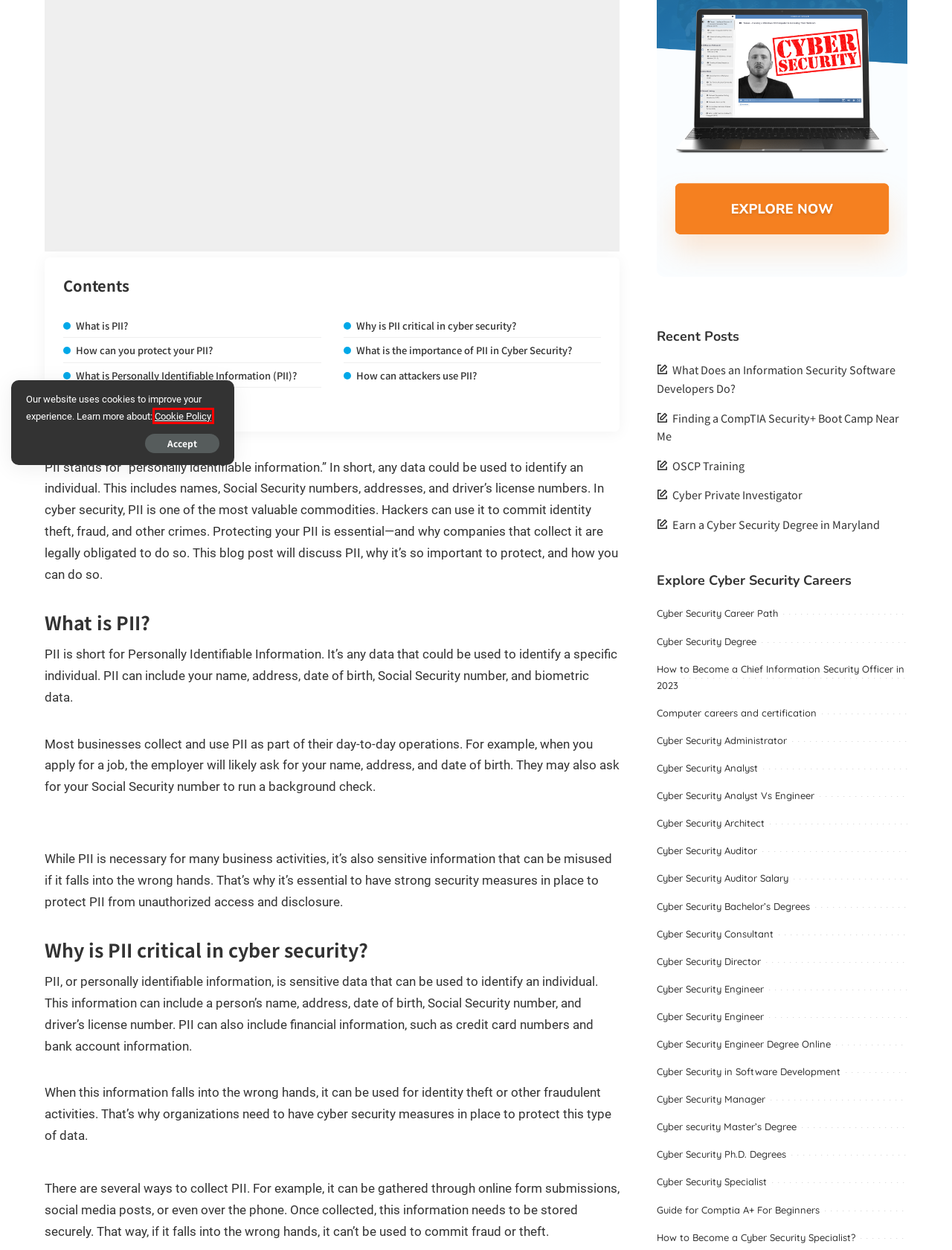You are given a screenshot of a webpage within which there is a red rectangle bounding box. Please choose the best webpage description that matches the new webpage after clicking the selected element in the bounding box. Here are the options:
A. 11 Best Colleges for a Cyber Security Engineer Degree Online
B. Cyber Security in Software Development - Cyber Security Career
C. Computer careers and certification - Cyber Security Career
D. 60+ Best Online Cybersecurity Bachelor Degree for 2023
E. Cyber Security Analyst Vs Engineer - Cyber Security Career
F. Earn a Cyber Security Degree in Maryland
G. How to become a Cyber Security Engineer? - 2023 (Update)
H. Privacy Policy in Cyber Security - Cyber Security Career

H